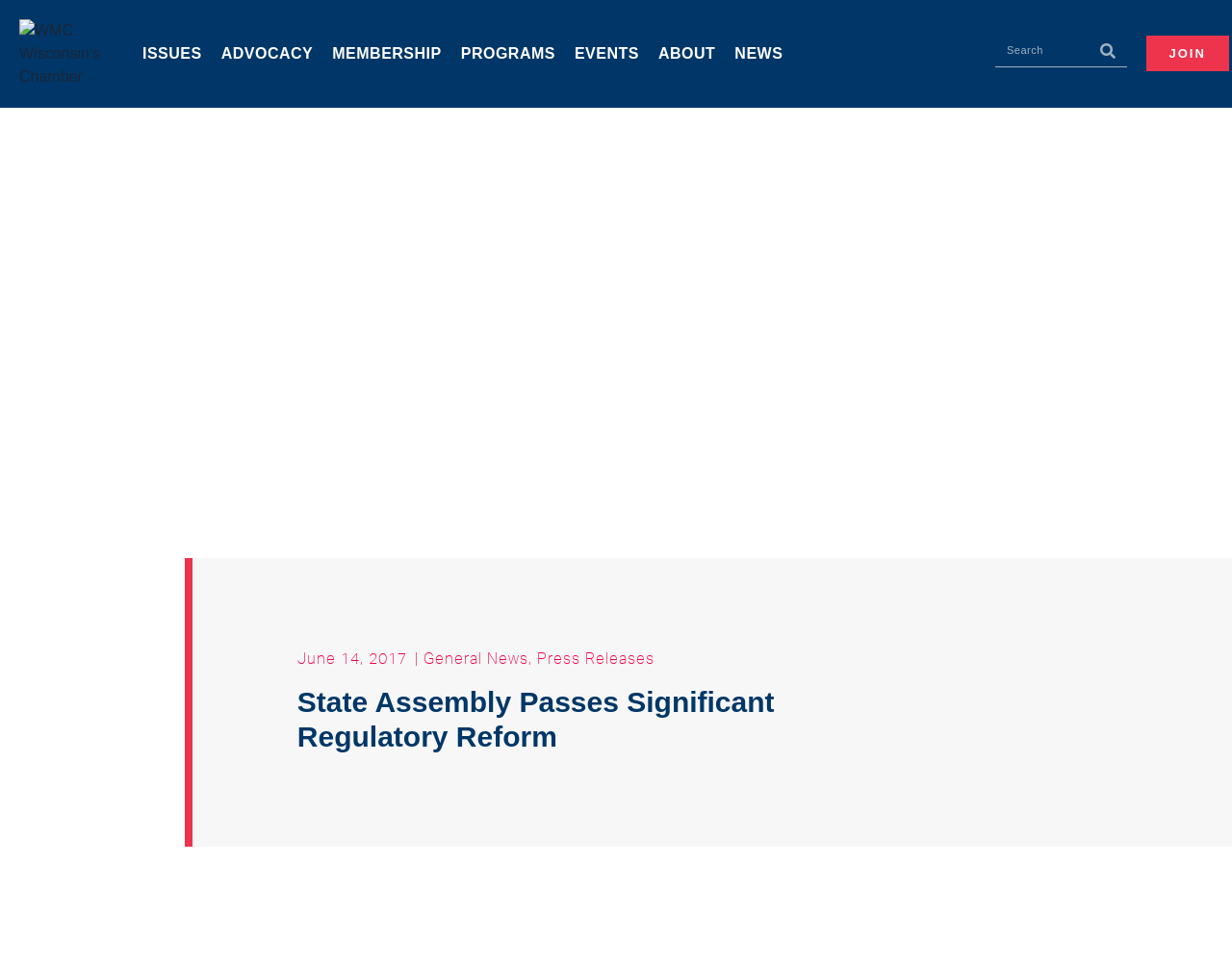Extract the primary heading text from the webpage.

State Assembly Passes Significant Regulatory Reform